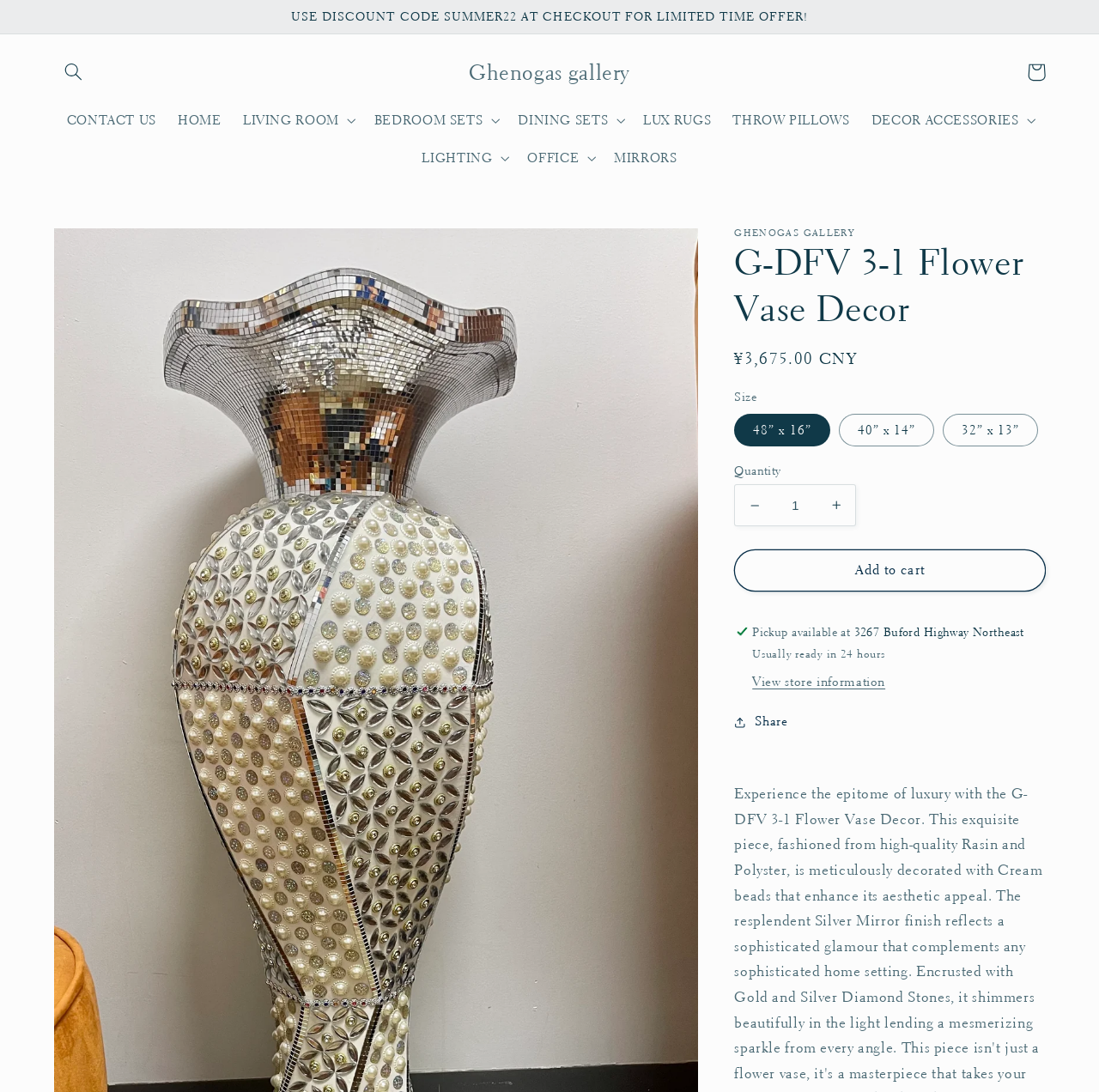Respond to the question below with a single word or phrase:
What is the purpose of the 'Add to cart' button?

To add the product to the cart